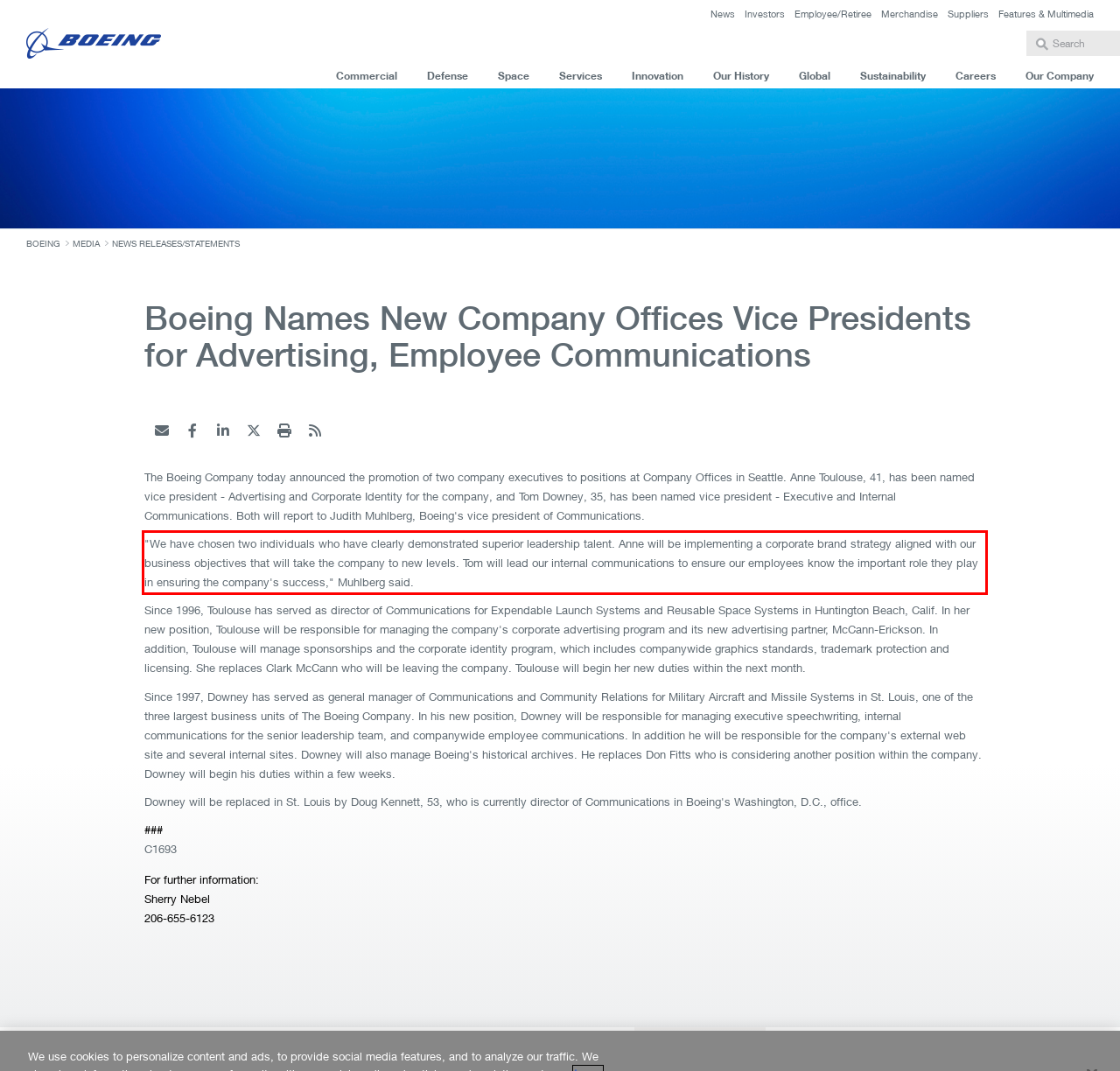You are provided with a webpage screenshot that includes a red rectangle bounding box. Extract the text content from within the bounding box using OCR.

"We have chosen two individuals who have clearly demonstrated superior leadership talent. Anne will be implementing a corporate brand strategy aligned with our business objectives that will take the company to new levels. Tom will lead our internal communications to ensure our employees know the important role they play in ensuring the company's success," Muhlberg said.